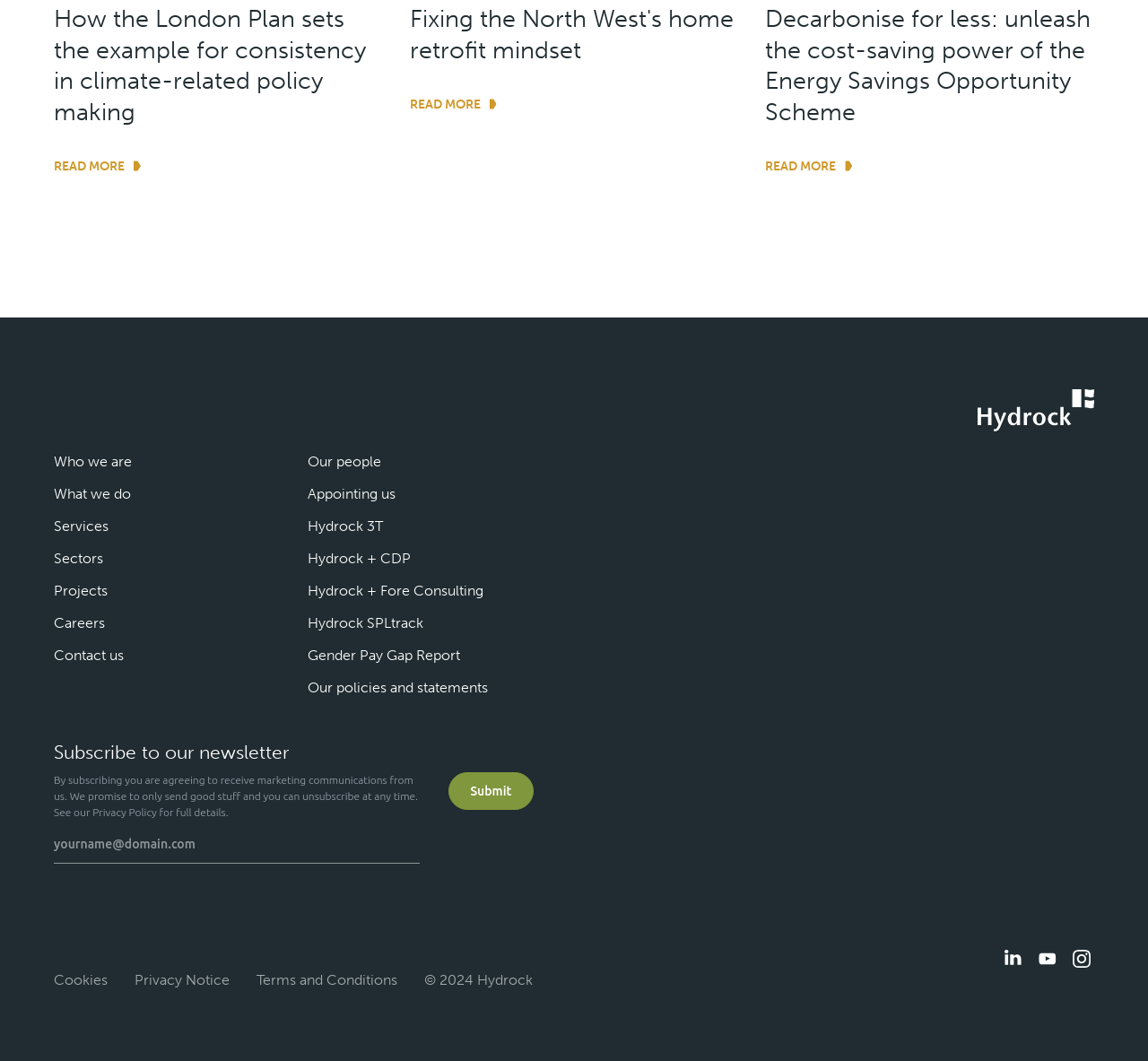Determine the coordinates of the bounding box for the clickable area needed to execute this instruction: "Read more about how the London Plan sets the example for consistency in climate-related policy making".

[0.047, 0.15, 0.333, 0.164]